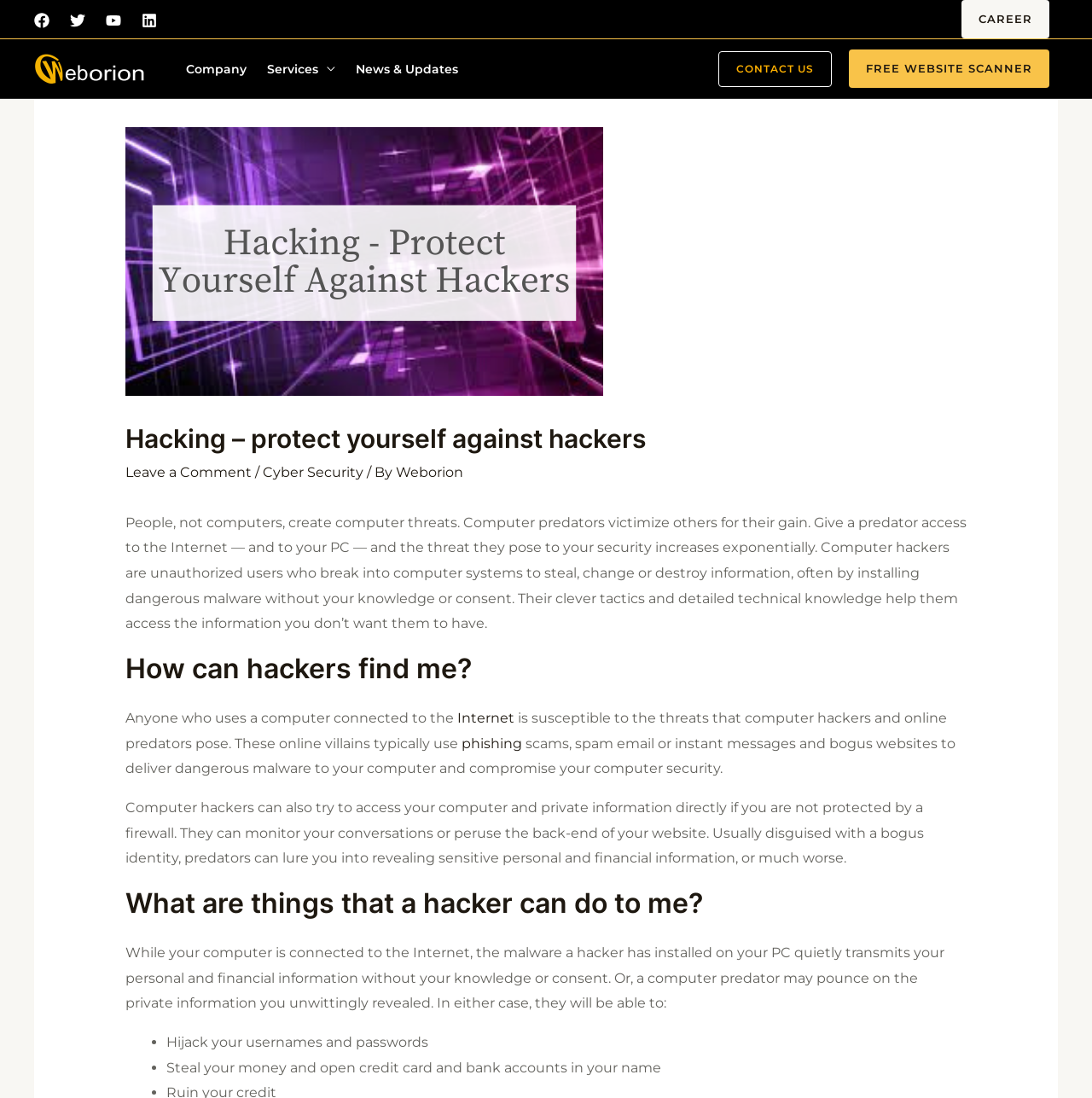Answer the question briefly using a single word or phrase: 
What is phishing?

A type of scam